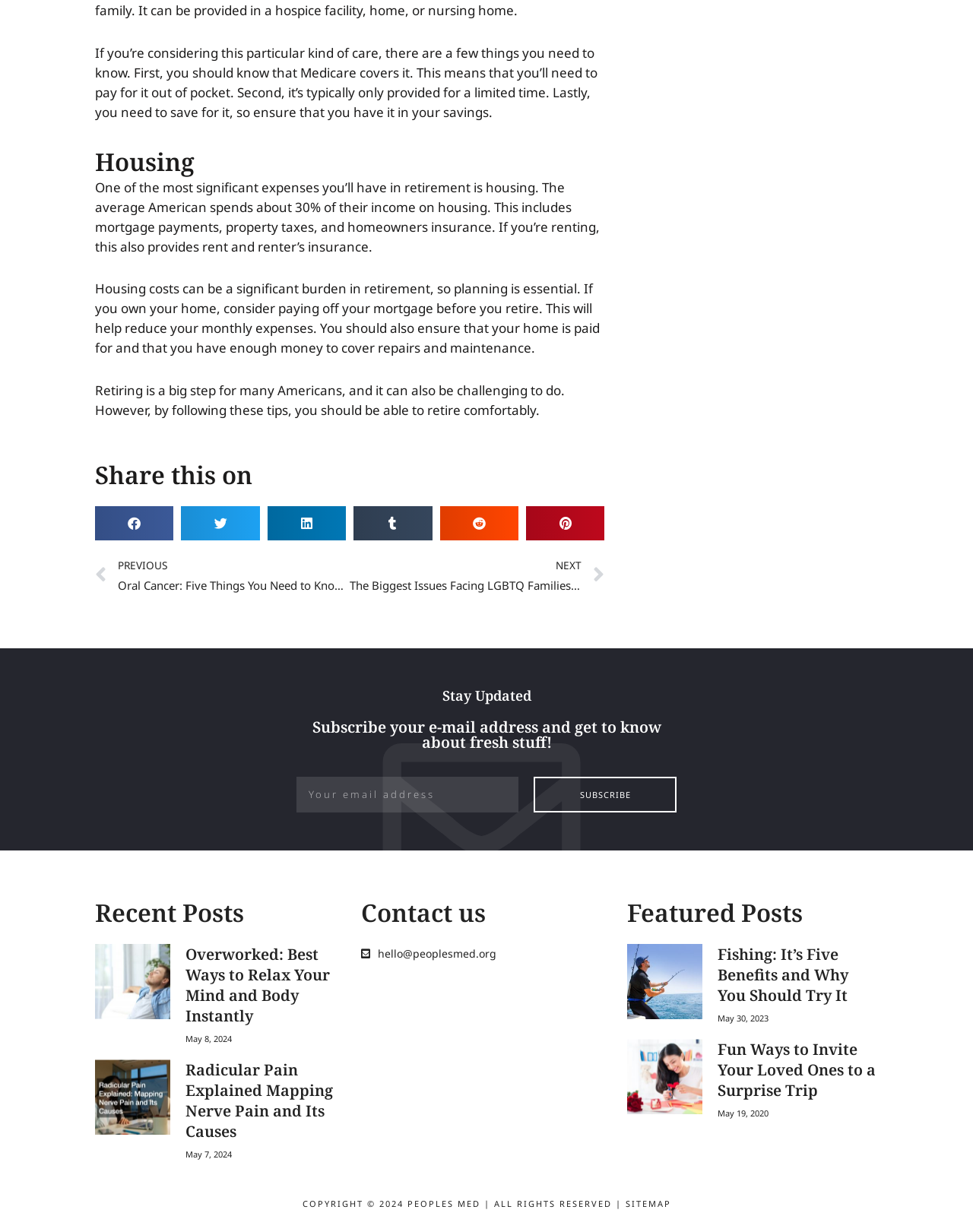Please identify the bounding box coordinates of the region to click in order to complete the given instruction: "Visit AudiobookStore.com Facebook Page". The coordinates should be four float numbers between 0 and 1, i.e., [left, top, right, bottom].

None